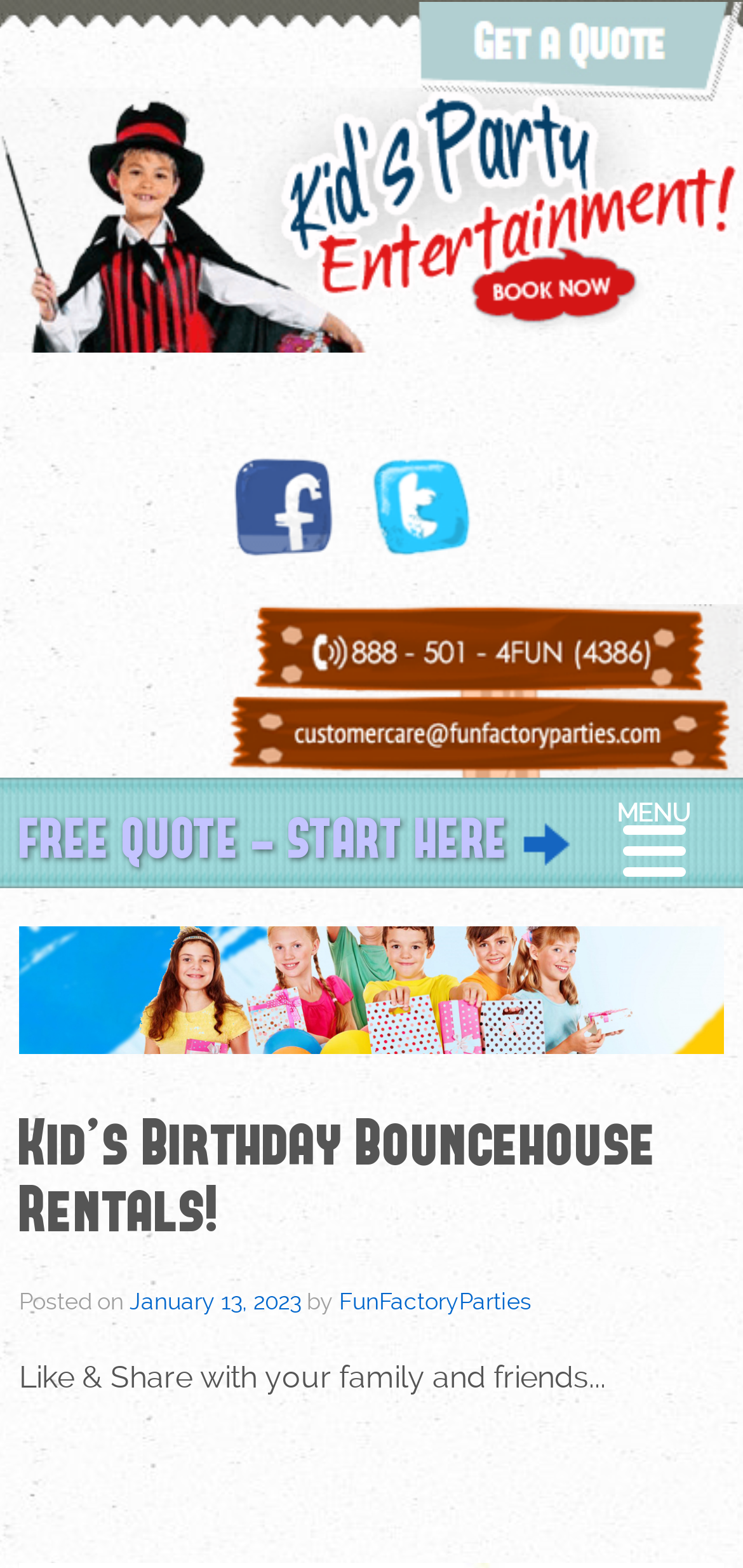Identify the text that serves as the heading for the webpage and generate it.

Kid’s Birthday Bouncehouse Rentals!